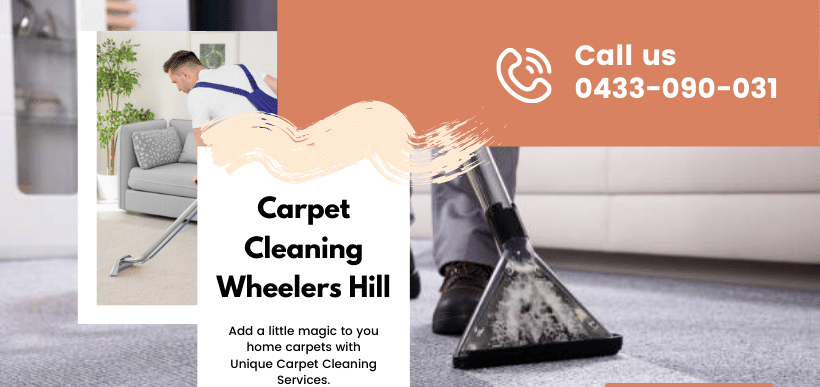What is the theme reflected in the image?
Give a one-word or short-phrase answer derived from the screenshot.

Expertise and commitment